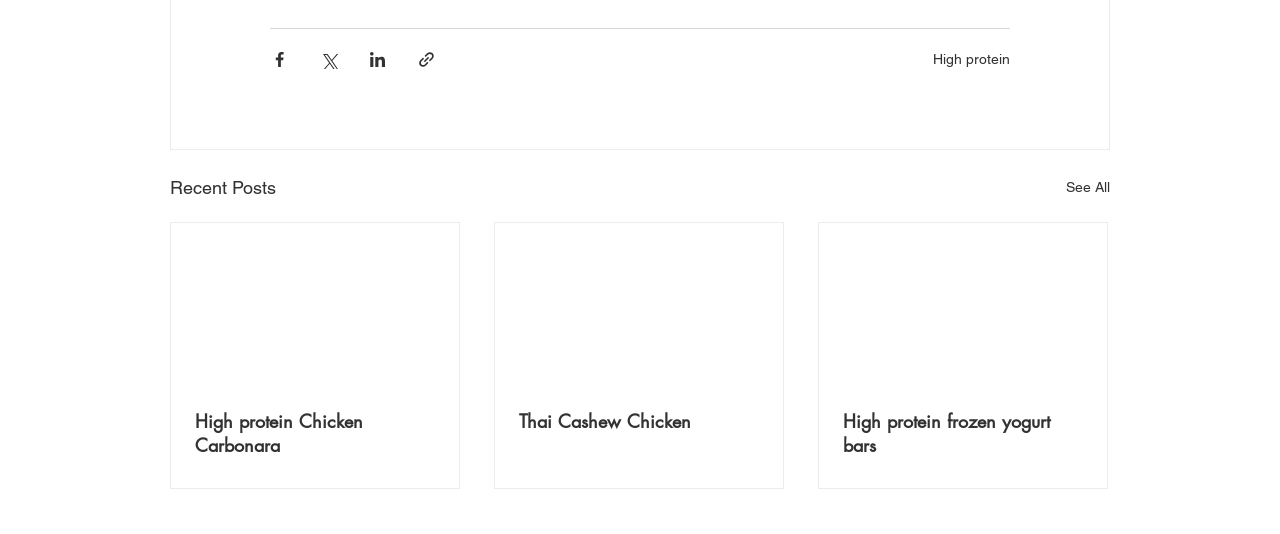Given the description "High protein frozen yogurt bars", determine the bounding box of the corresponding UI element.

[0.659, 0.766, 0.846, 0.856]